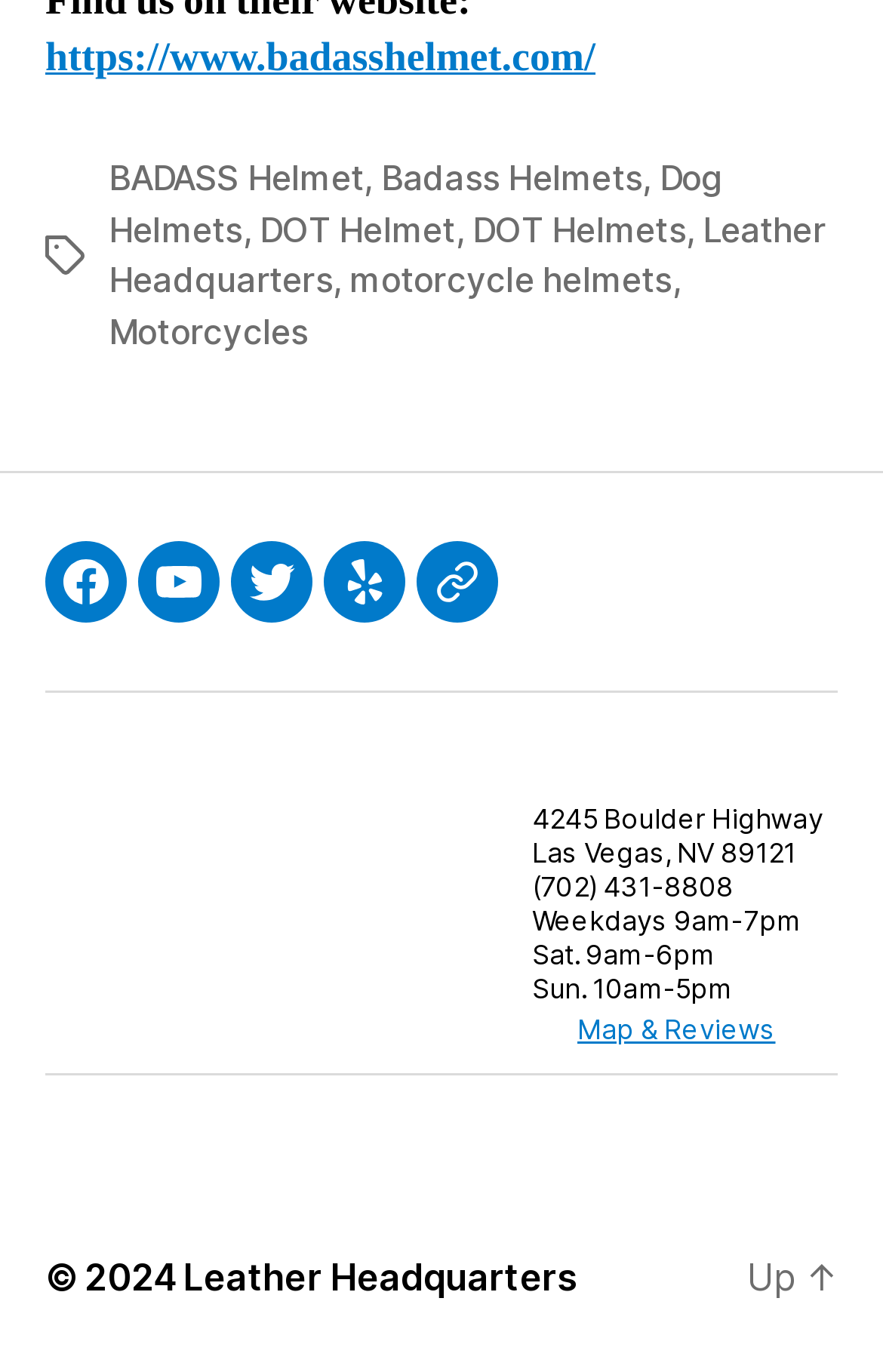What is the name of the helmet brand?
Examine the image and provide an in-depth answer to the question.

The answer can be found by looking at the top navigation links, where 'BADASS Helmet' is one of the links, indicating that it is a brand of helmets.